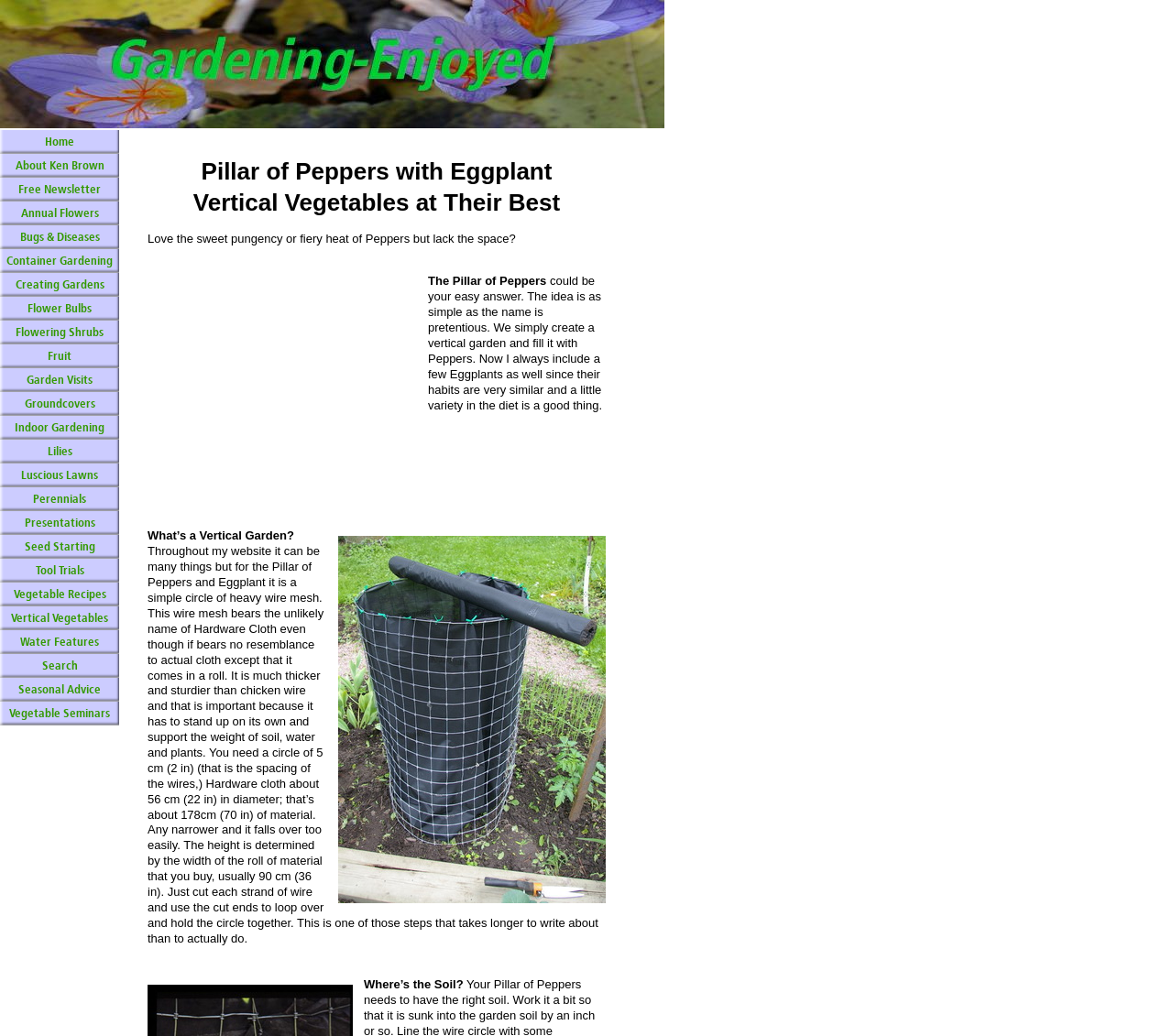Use a single word or phrase to answer this question: 
What is the diameter of the Hardware Cloth circle?

56 cm (22 in)